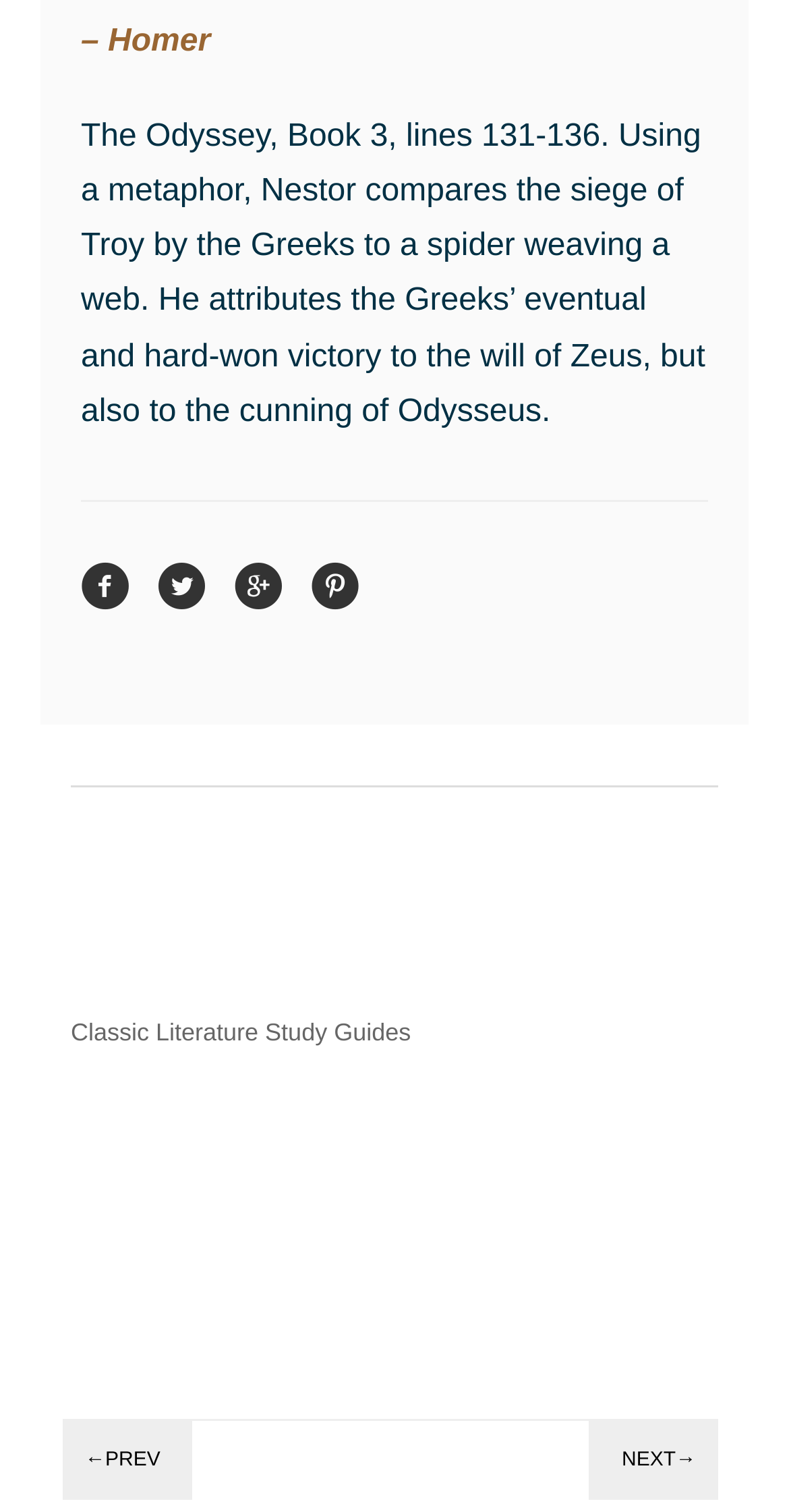Who is quoted at the top of the page?
Refer to the image and offer an in-depth and detailed answer to the question.

The quote at the top of the page is attributed to Homer, as indicated by the StaticText element with the text '– Homer'.